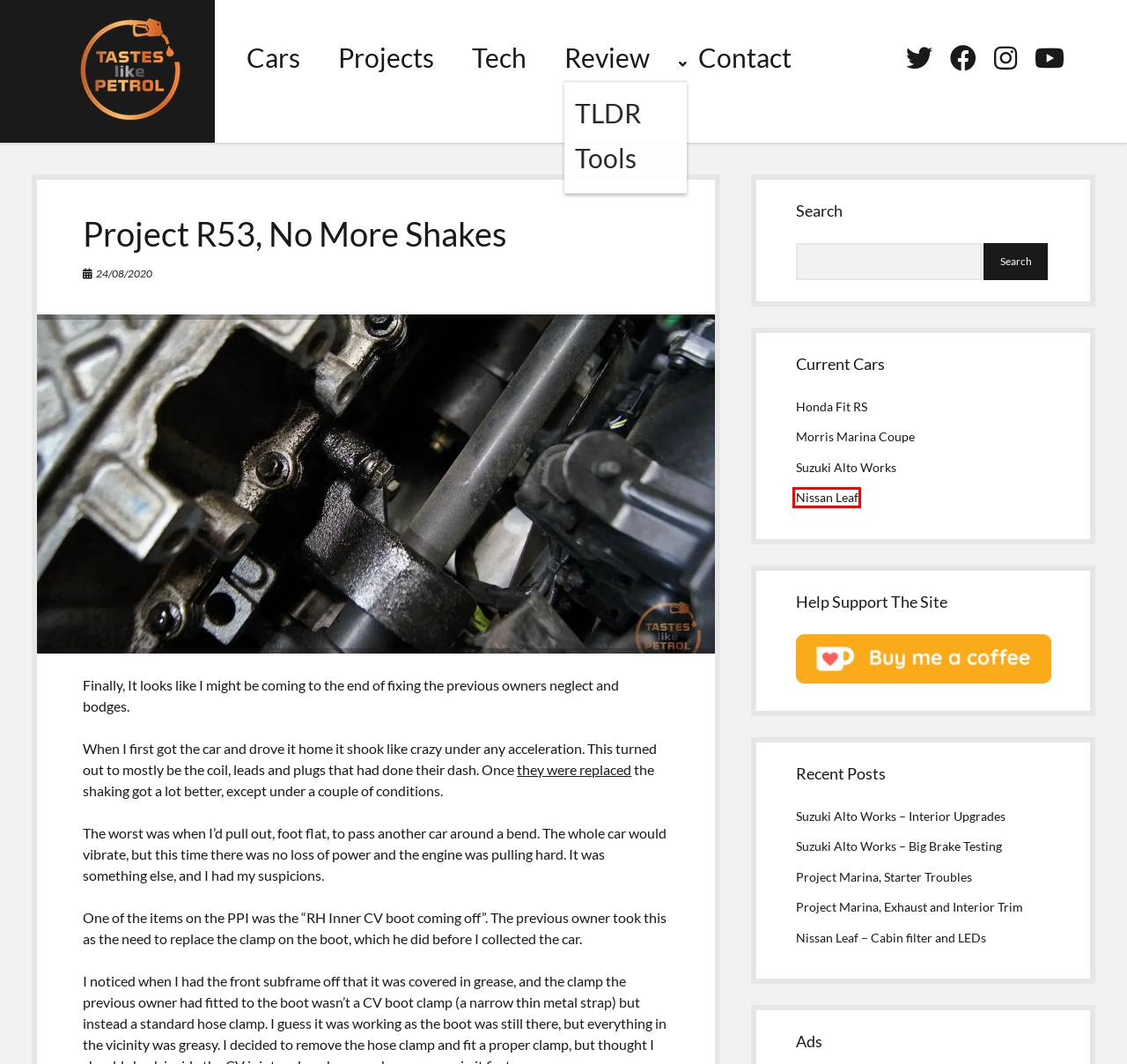You are presented with a screenshot of a webpage containing a red bounding box around an element. Determine which webpage description best describes the new webpage after clicking on the highlighted element. Here are the candidates:
A. Tech
B. Nissan Leaf – Intro
C. Suzuki Alto Works – Success, Finally
D. Project R53, Spark and Mounts
E. Projects – Tastes Like Petrol
F. Project Marina, Exhaust and Interior Trim
G. Nissan Leaf – Cabin filter and LEDs
H. Project Marina – Tastes Like Petrol

B